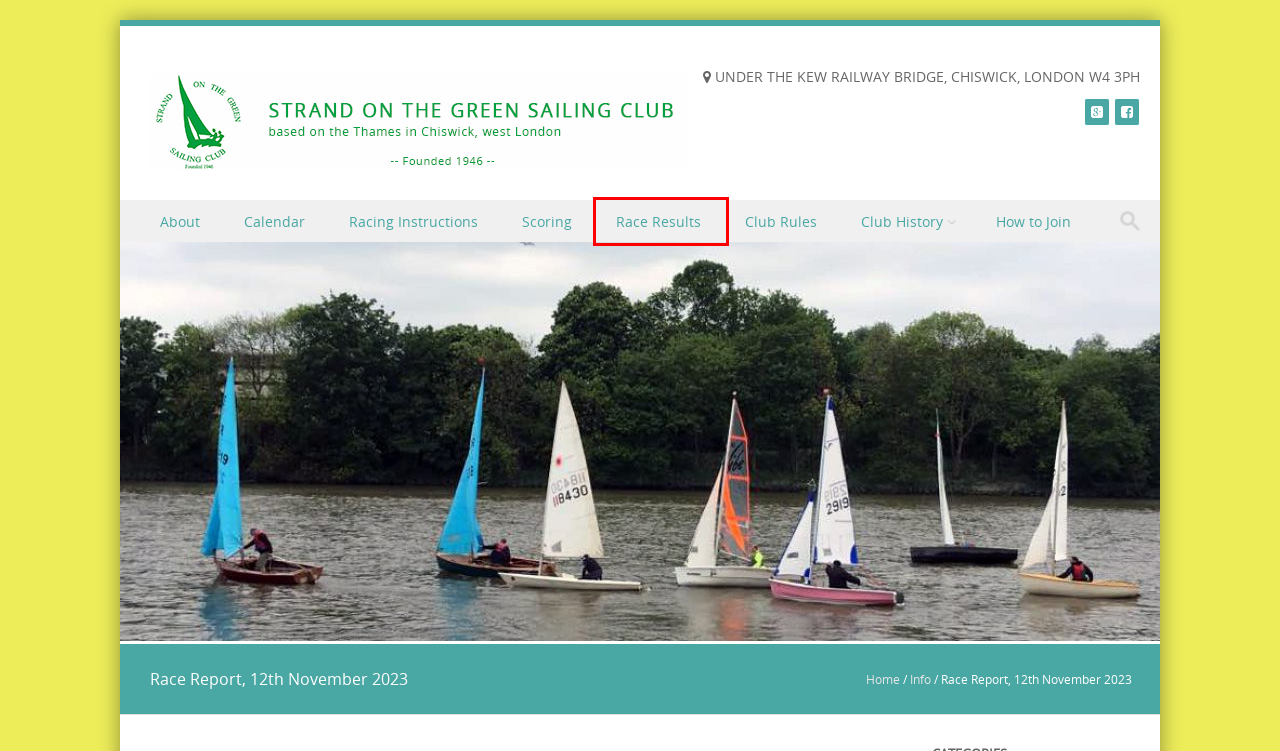Given a webpage screenshot with a UI element marked by a red bounding box, choose the description that best corresponds to the new webpage that will appear after clicking the element. The candidates are:
A. Strand on the Green Sailing Club – based on the Thames in Chiswick, west London
B. Racing Instructions – Strand on the Green Sailing Club
C. Calendar – Strand on the Green Sailing Club
D. About – Strand on the Green Sailing Club
E. Scoring – Strand on the Green Sailing Club
F. How to Join – Strand on the Green Sailing Club
G. Race Results – Strand on the Green Sailing Club
H. Club Rules – Strand on the Green Sailing Club

G